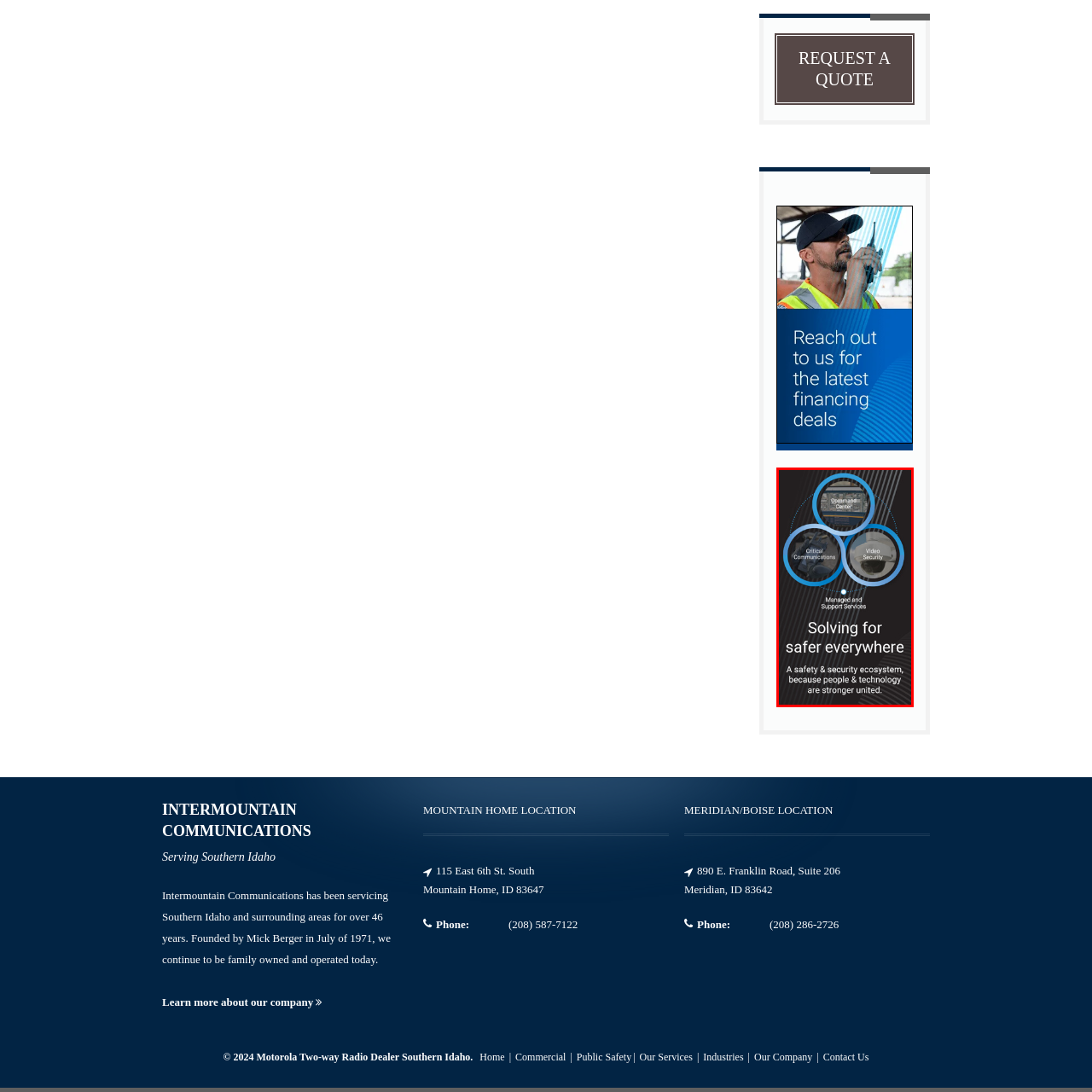Provide an elaborate description of the visual elements present in the image enclosed by the red boundary.

The image illustrates a concept related to safety and security services, featuring interconnected circles that highlight key areas: "Command Center," "Critical Communications," and "Video Security." These elements are integrated within a larger theme of "Managed and Support Services." Below these circles, the caption reads, "Solving for safer everywhere," emphasizing the mission to create a robust safety and security ecosystem. The accompanying text further explains that this ecosystem operates on the principle of unity between people and technology, underscoring the belief that collaborative efforts can enhance security measures. The background design adds a modern touch, reinforcing the innovative nature of the services offered.